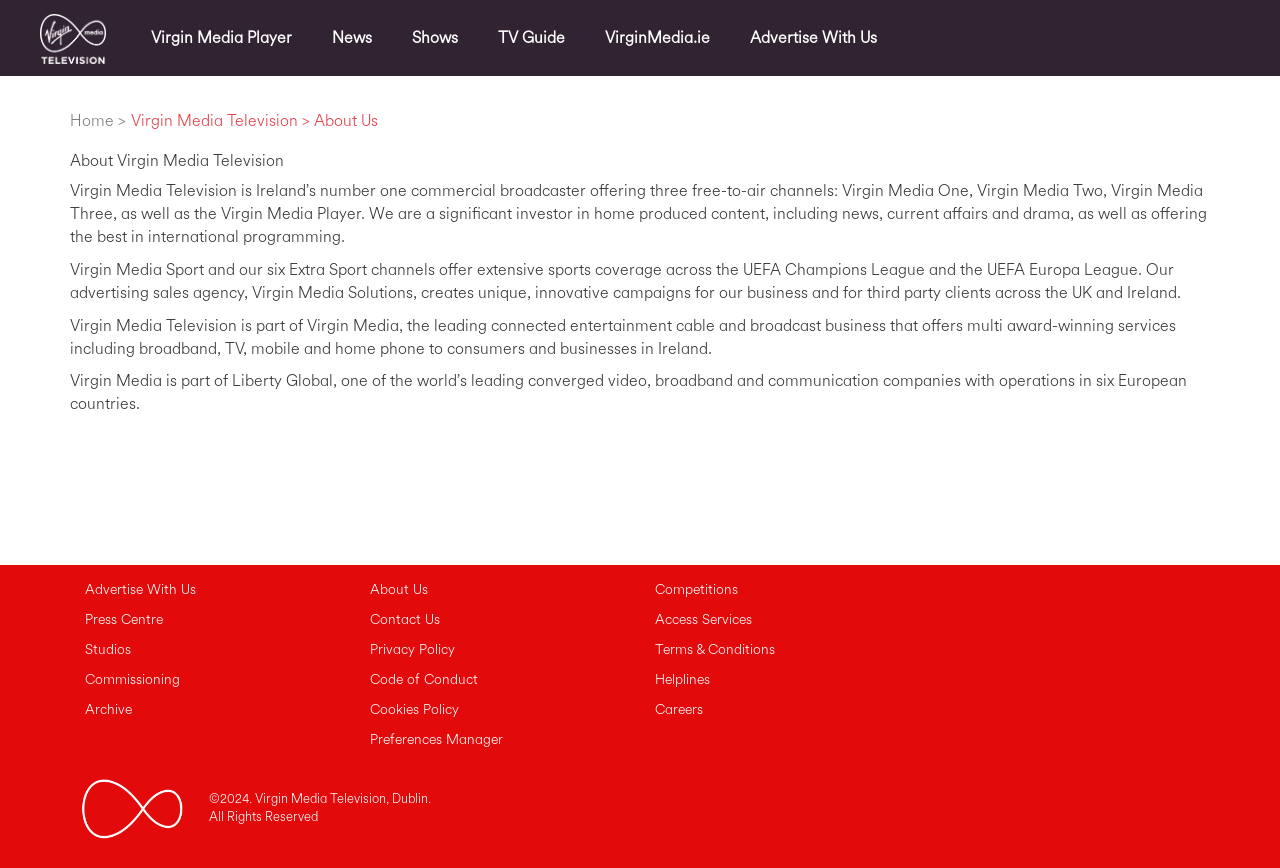Use a single word or phrase to answer the question:
What is the year of copyright mentioned at the bottom of the webpage?

2024